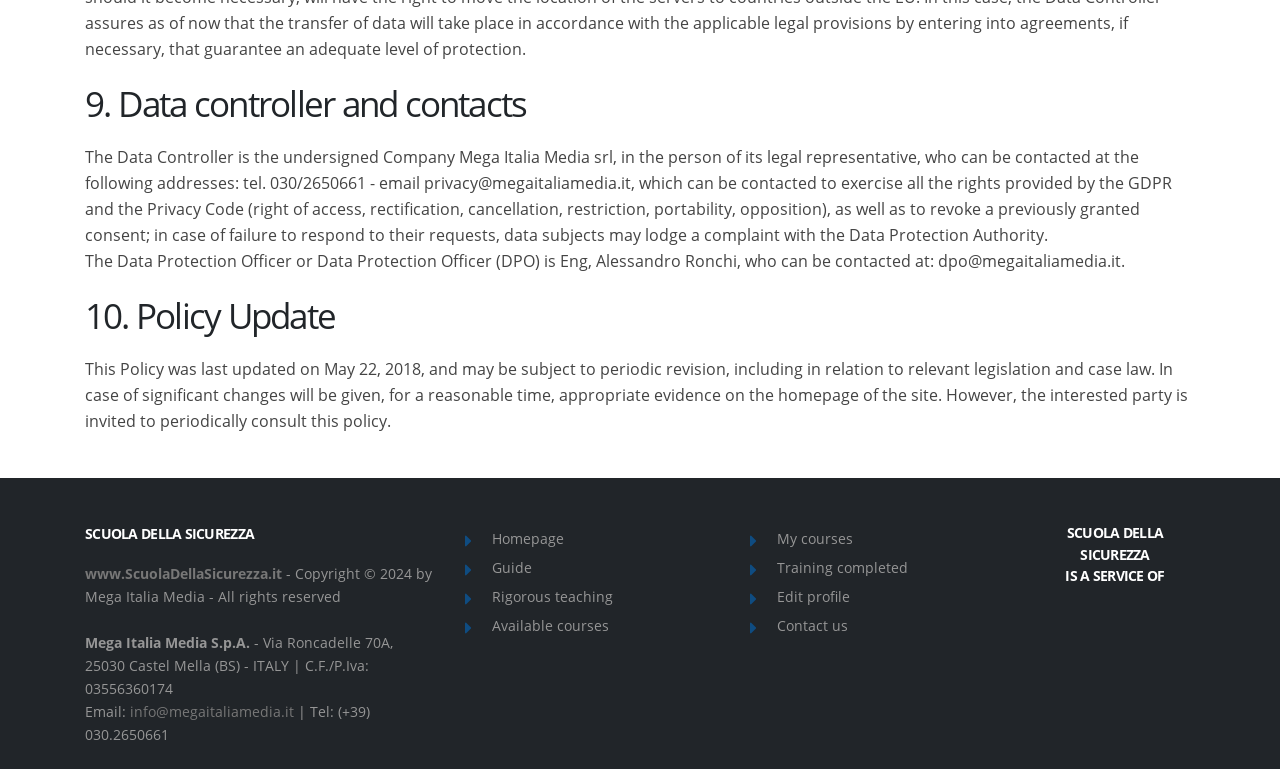Highlight the bounding box of the UI element that corresponds to this description: "Rigorous teaching".

[0.384, 0.763, 0.479, 0.788]